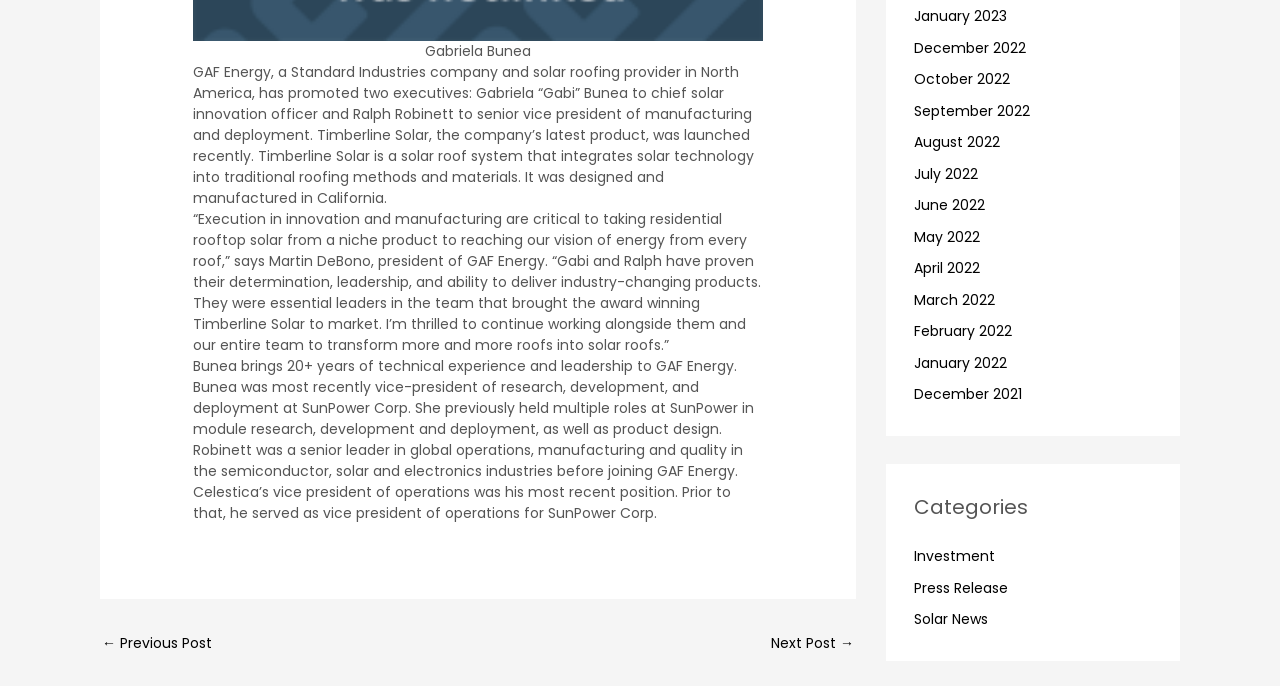What was Ralph Robinett's previous position before joining GAF Energy?
From the image, respond using a single word or phrase.

Vice president of operations at Celestica